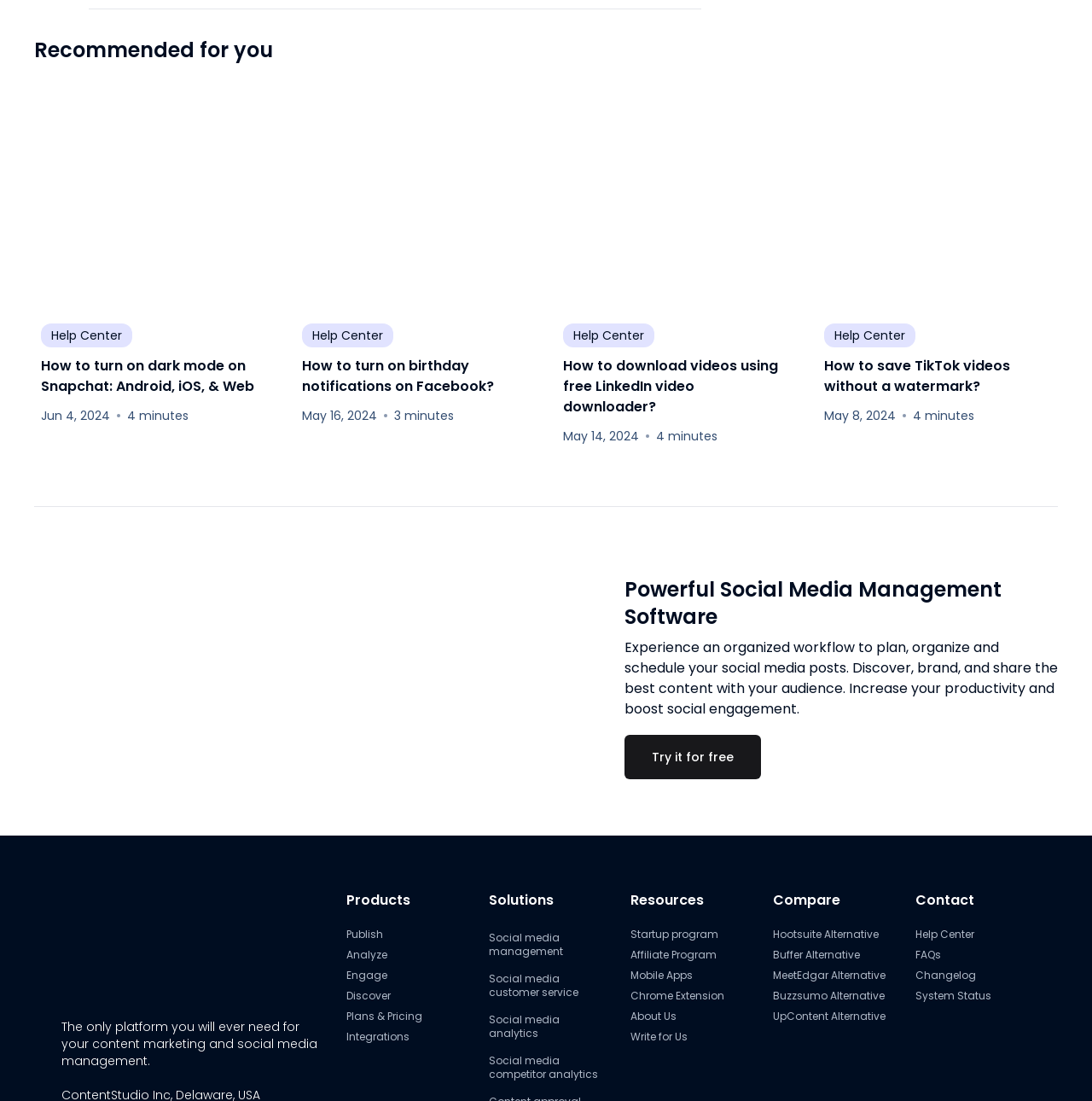Please determine the bounding box coordinates of the section I need to click to accomplish this instruction: "Click on 'Recommended for you'".

[0.031, 0.033, 0.969, 0.058]